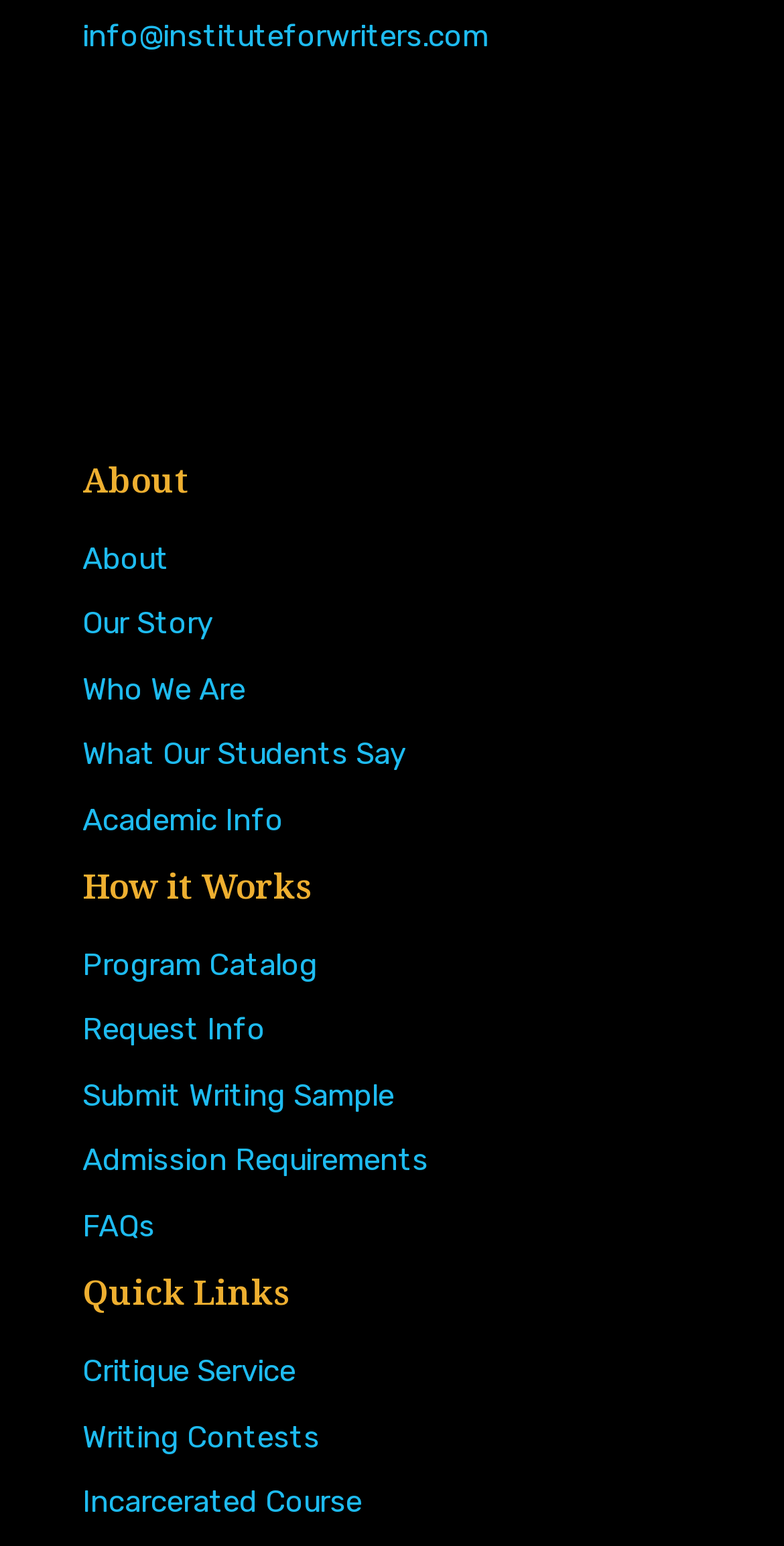Please identify the bounding box coordinates of the element's region that should be clicked to execute the following instruction: "Submit a writing sample". The bounding box coordinates must be four float numbers between 0 and 1, i.e., [left, top, right, bottom].

[0.105, 0.697, 0.503, 0.72]